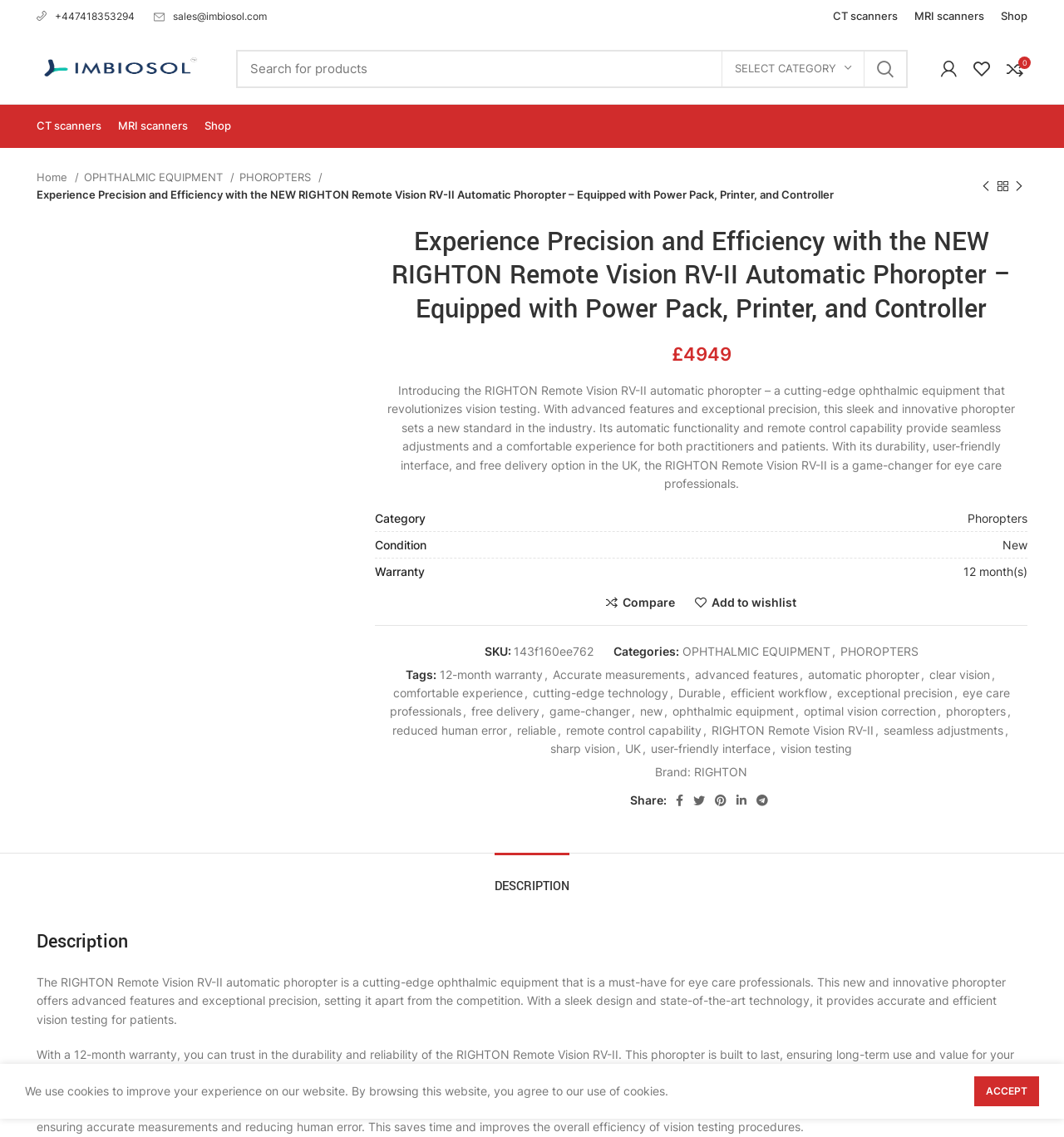What is the price of the product?
Using the image as a reference, give a one-word or short phrase answer.

£4949